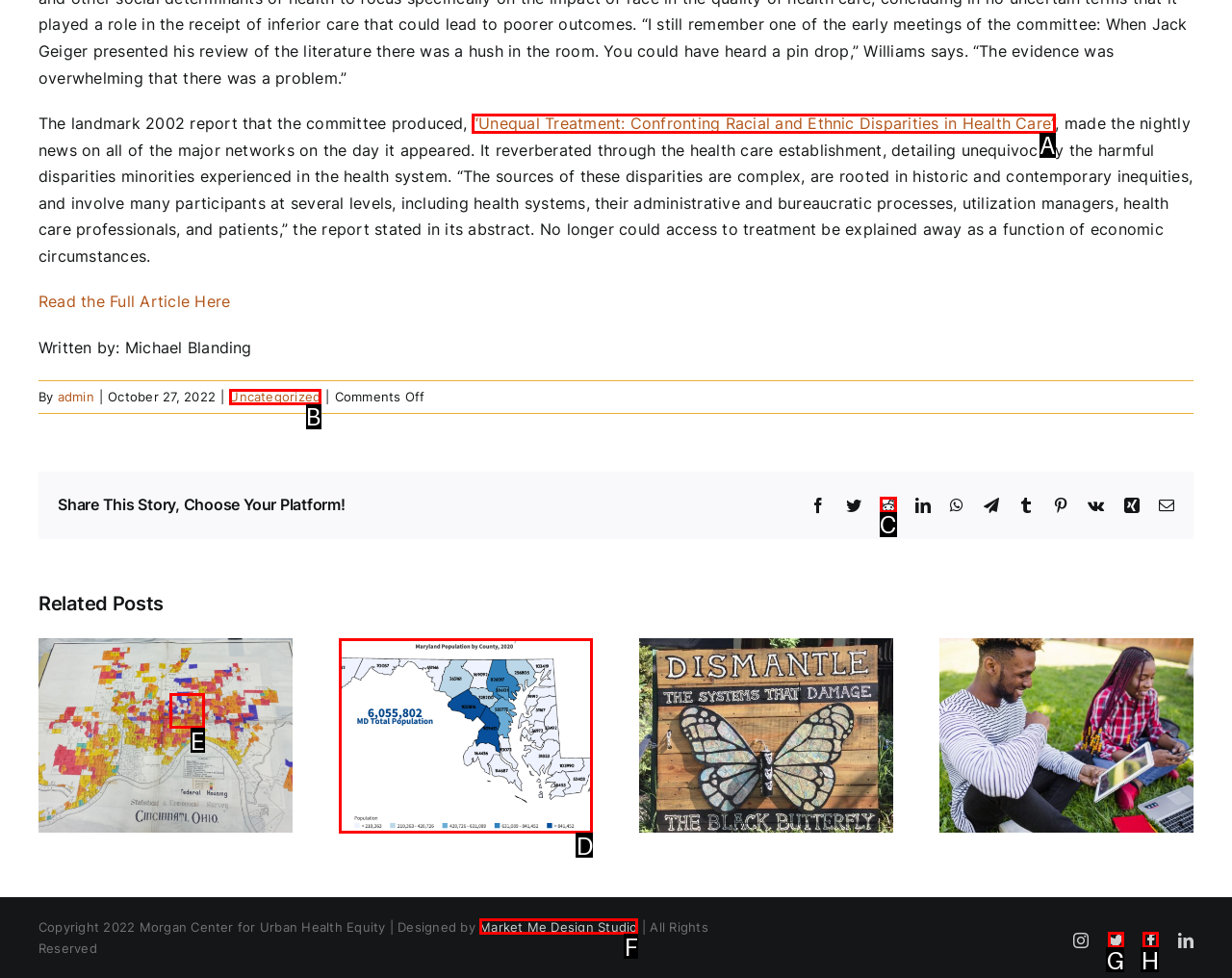Point out the HTML element I should click to achieve the following: View related post 'Inequity Within: A Local Equity Analysis' Reply with the letter of the selected element.

D